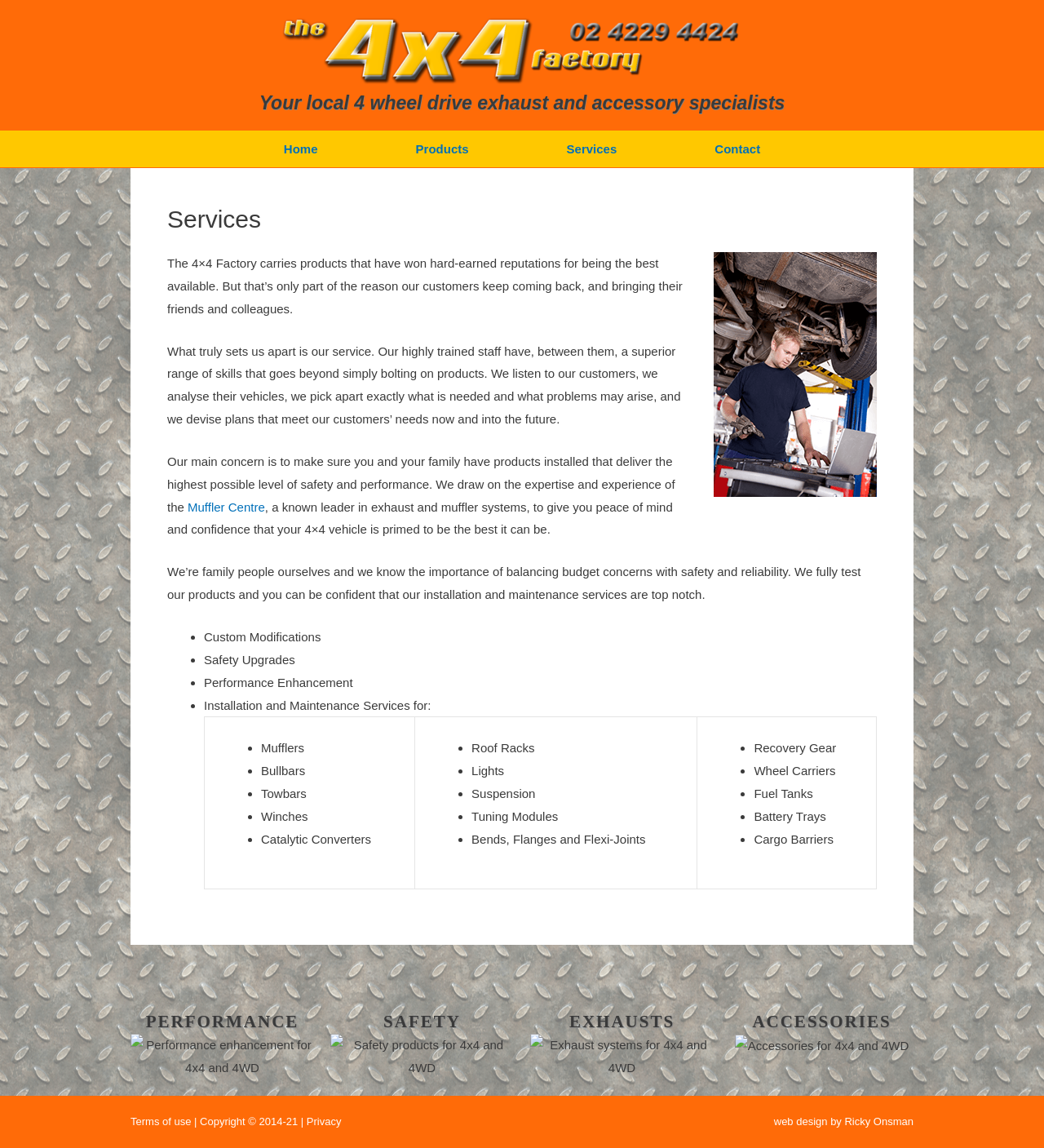What is the focus of the company?
Respond to the question with a well-detailed and thorough answer.

The focus of the company can be found in the subtitle of the webpage, which says 'Your local 4 wheel drive exhaust and accessory specialists', indicating that the company specializes in 4 wheel drive exhaust and accessories.